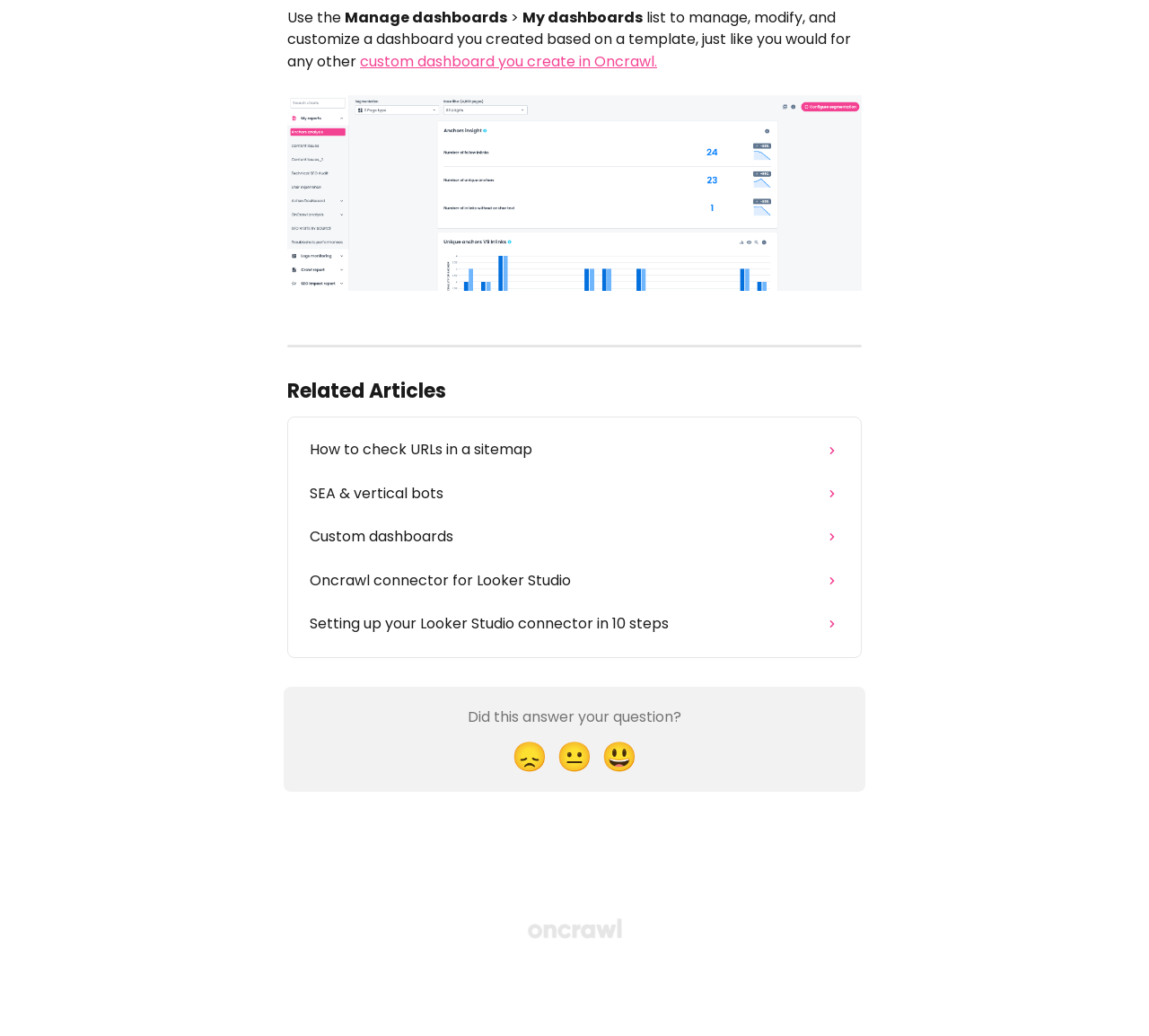Please find the bounding box coordinates of the element that needs to be clicked to perform the following instruction: "Click on 'How to check URLs in a sitemap'". The bounding box coordinates should be four float numbers between 0 and 1, represented as [left, top, right, bottom].

[0.26, 0.414, 0.74, 0.456]